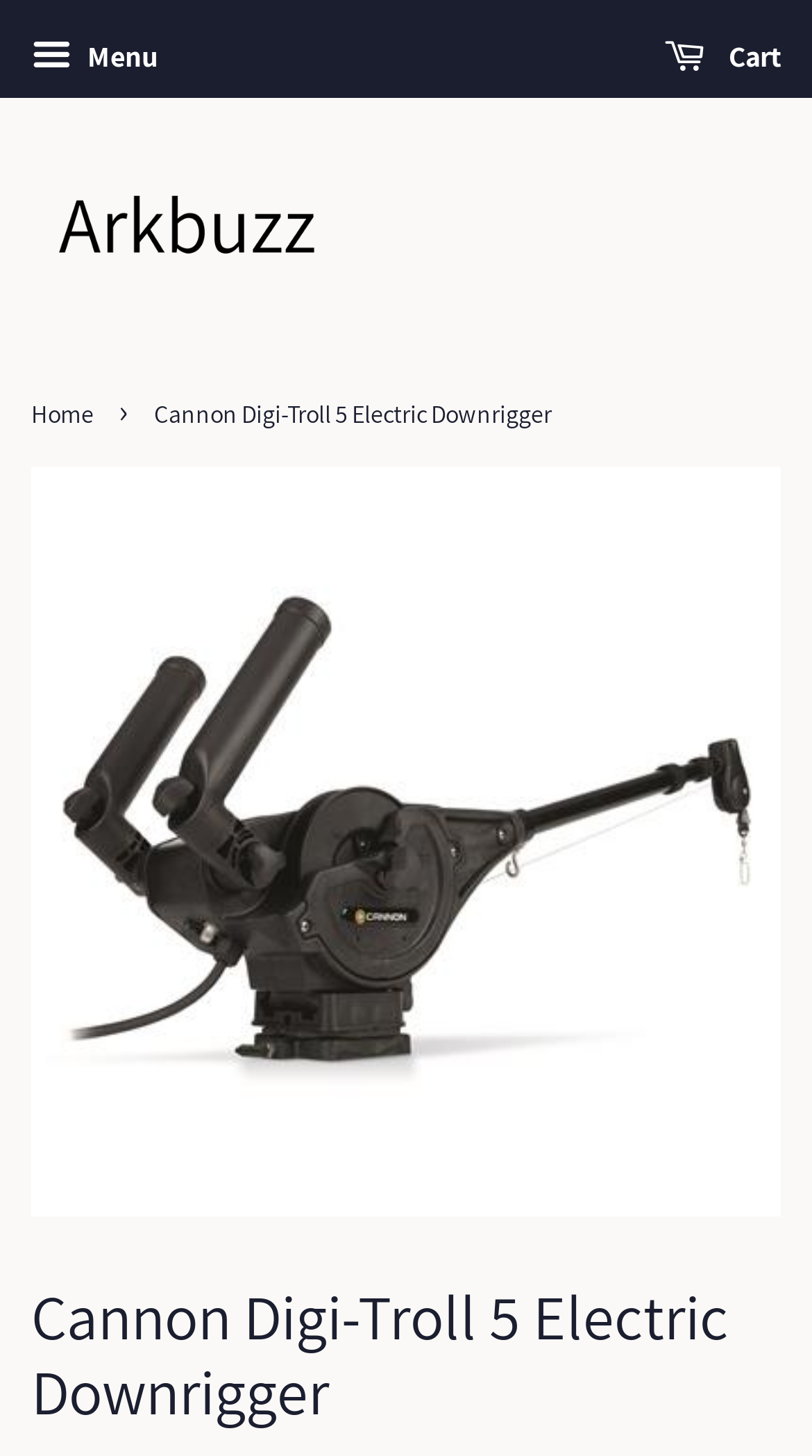Use a single word or phrase to answer the question: 
Is there a link to the cart on the page?

Yes